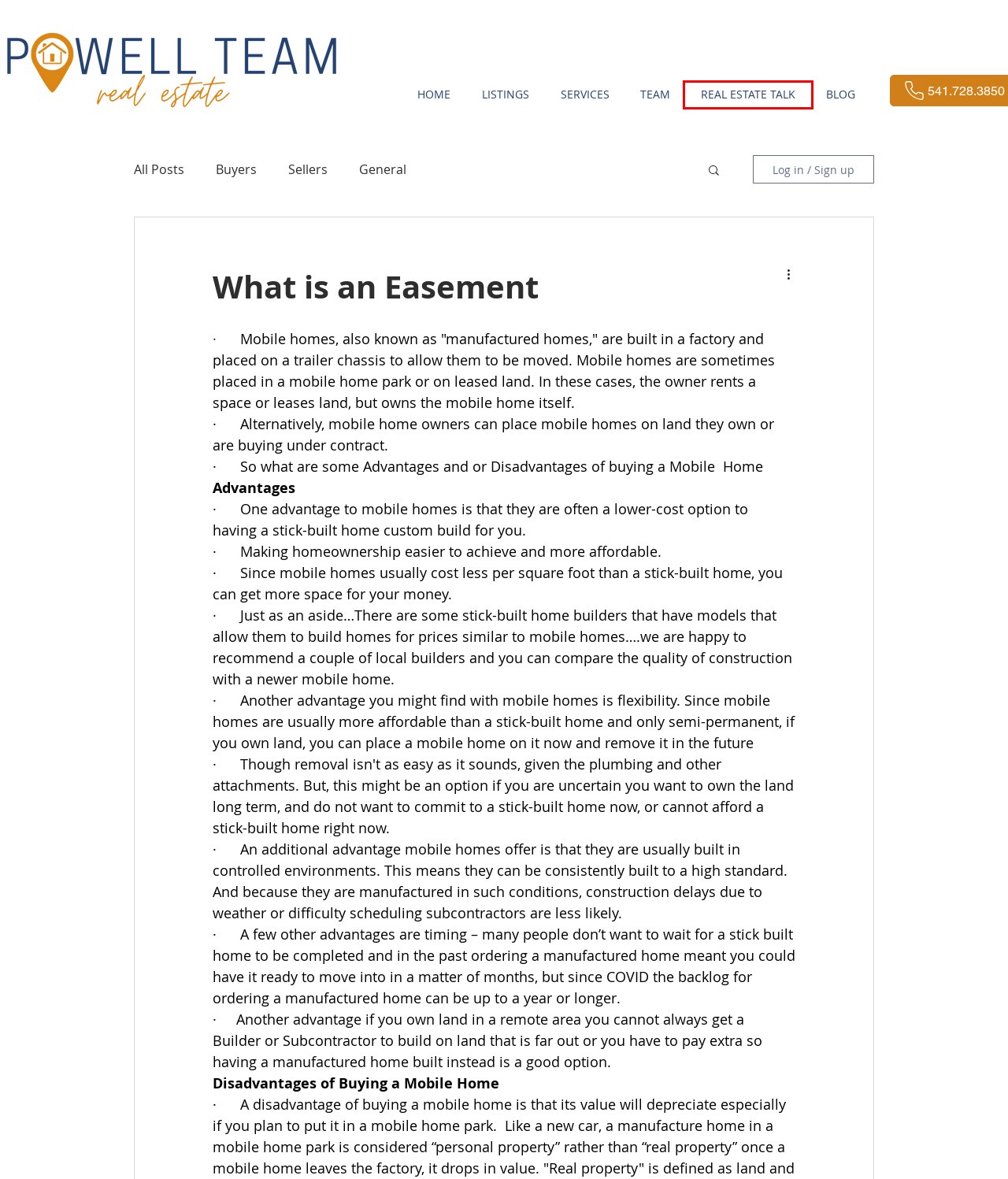Examine the screenshot of the webpage, which has a red bounding box around a UI element. Select the webpage description that best fits the new webpage after the element inside the red bounding box is clicked. Here are the choices:
A. General
B. Sellers
C. REAL ESTATE TALK | Powell Team
D. BLOG | Powell Team
E. SERVICES | Powell Team
F. Buyers
G. LISTINGS | Powell Team
H. Real Estate | Powell Team | Bend

C